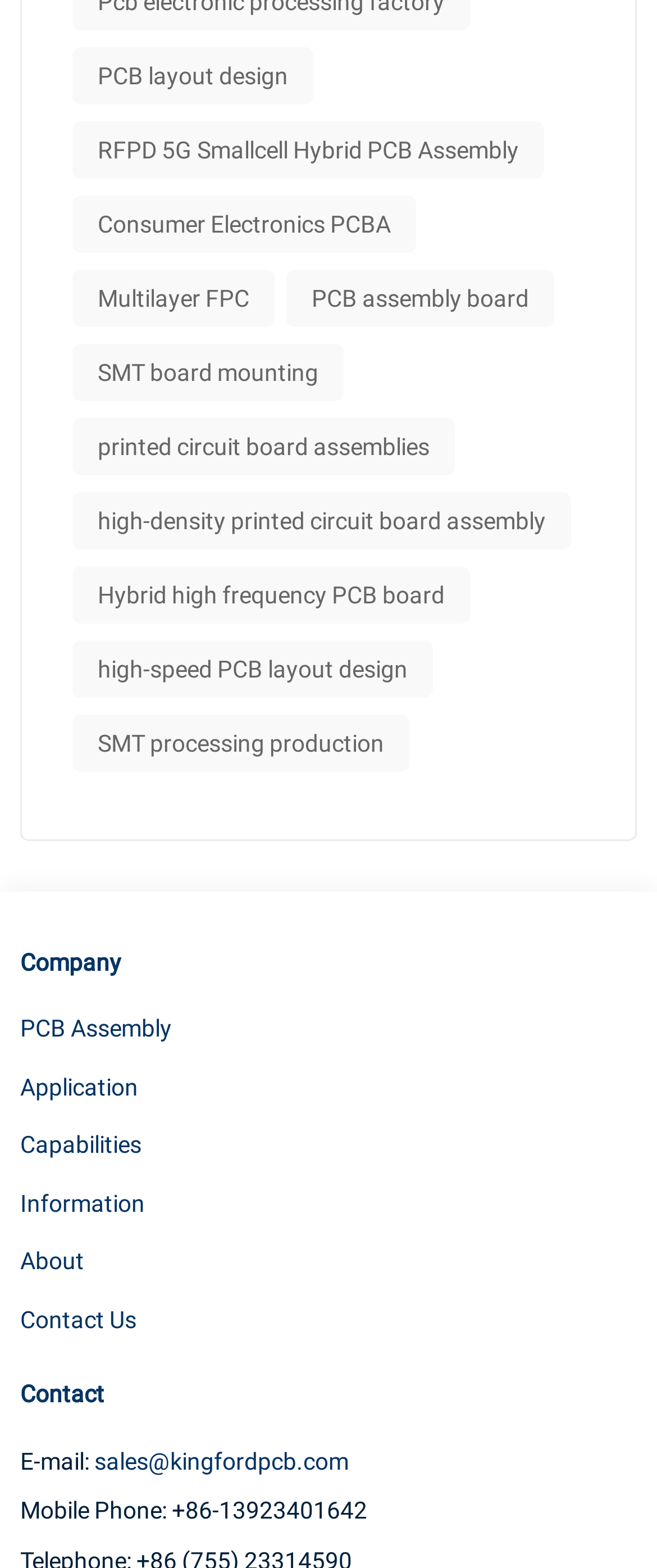Locate the bounding box coordinates of the clickable region necessary to complete the following instruction: "Click the 'Add to Wishlist' button for '4275 Deluxe O-ring Assortment'". Provide the coordinates in the format of four float numbers between 0 and 1, i.e., [left, top, right, bottom].

None